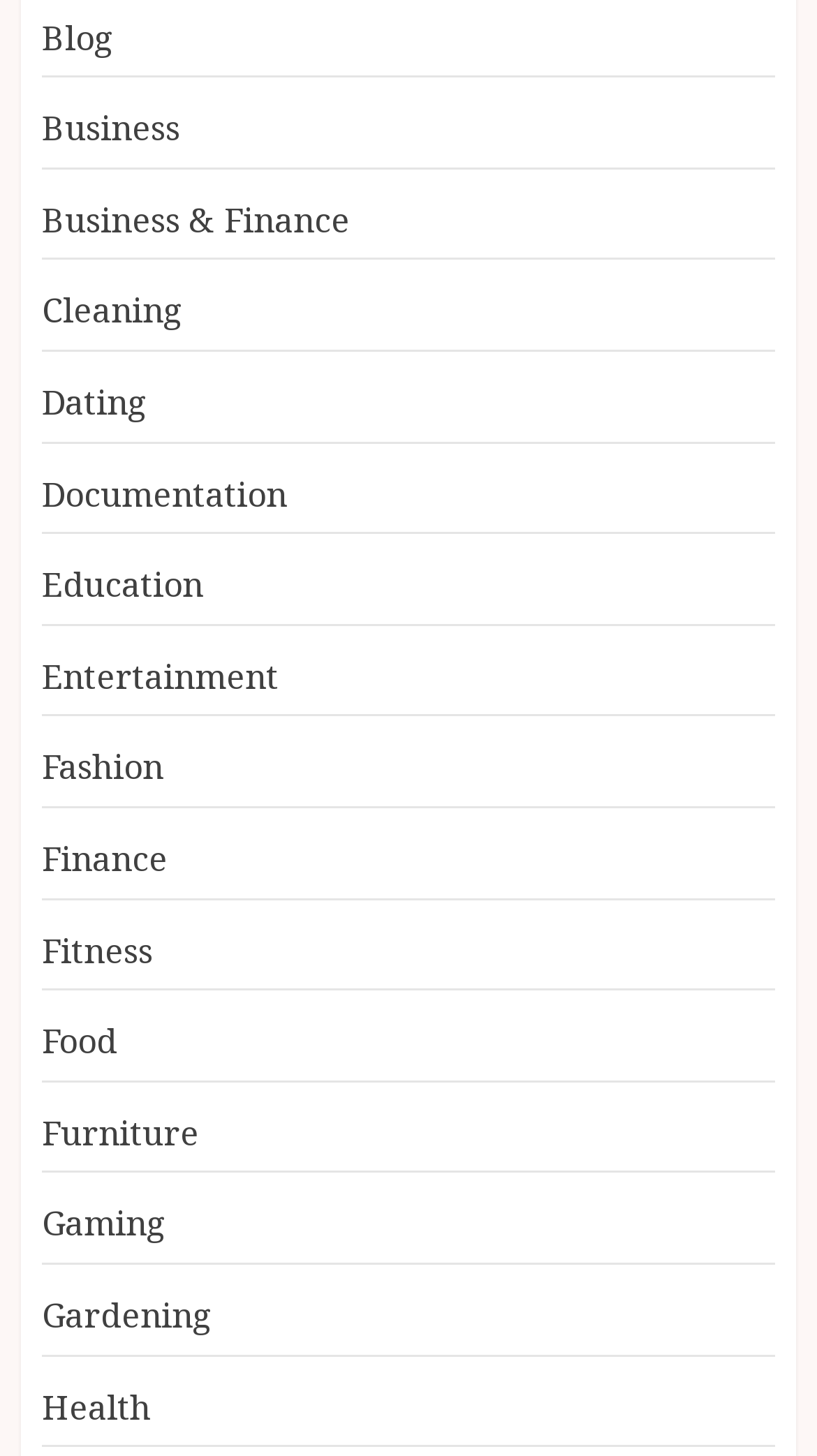Please answer the following question using a single word or phrase: 
What is the category located at the bottom of the list?

Health